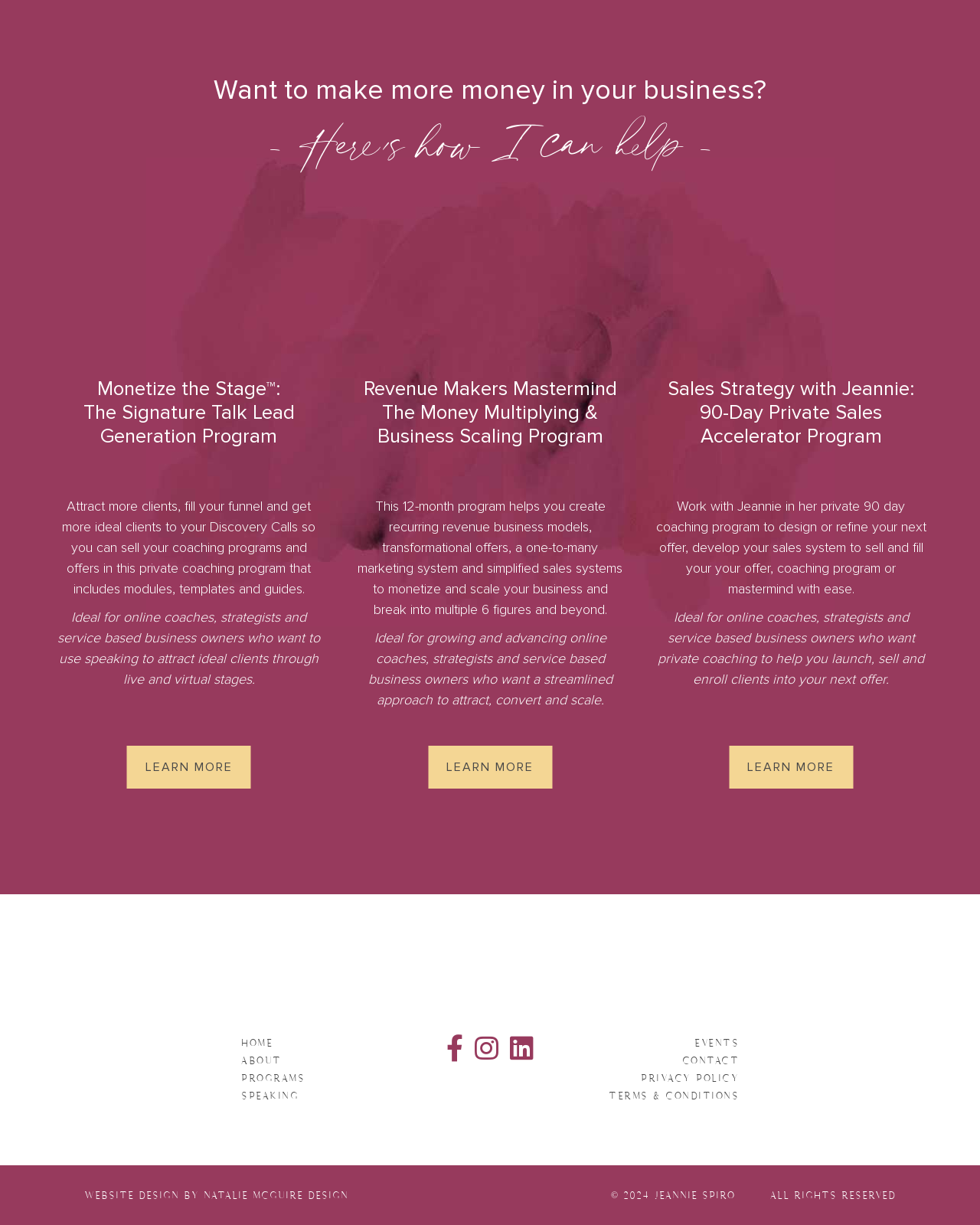Locate the bounding box coordinates of the element that needs to be clicked to carry out the instruction: "Get more information about Private Strategy Intensive program". The coordinates should be given as four float numbers ranging from 0 to 1, i.e., [left, top, right, bottom].

[0.744, 0.609, 0.871, 0.644]